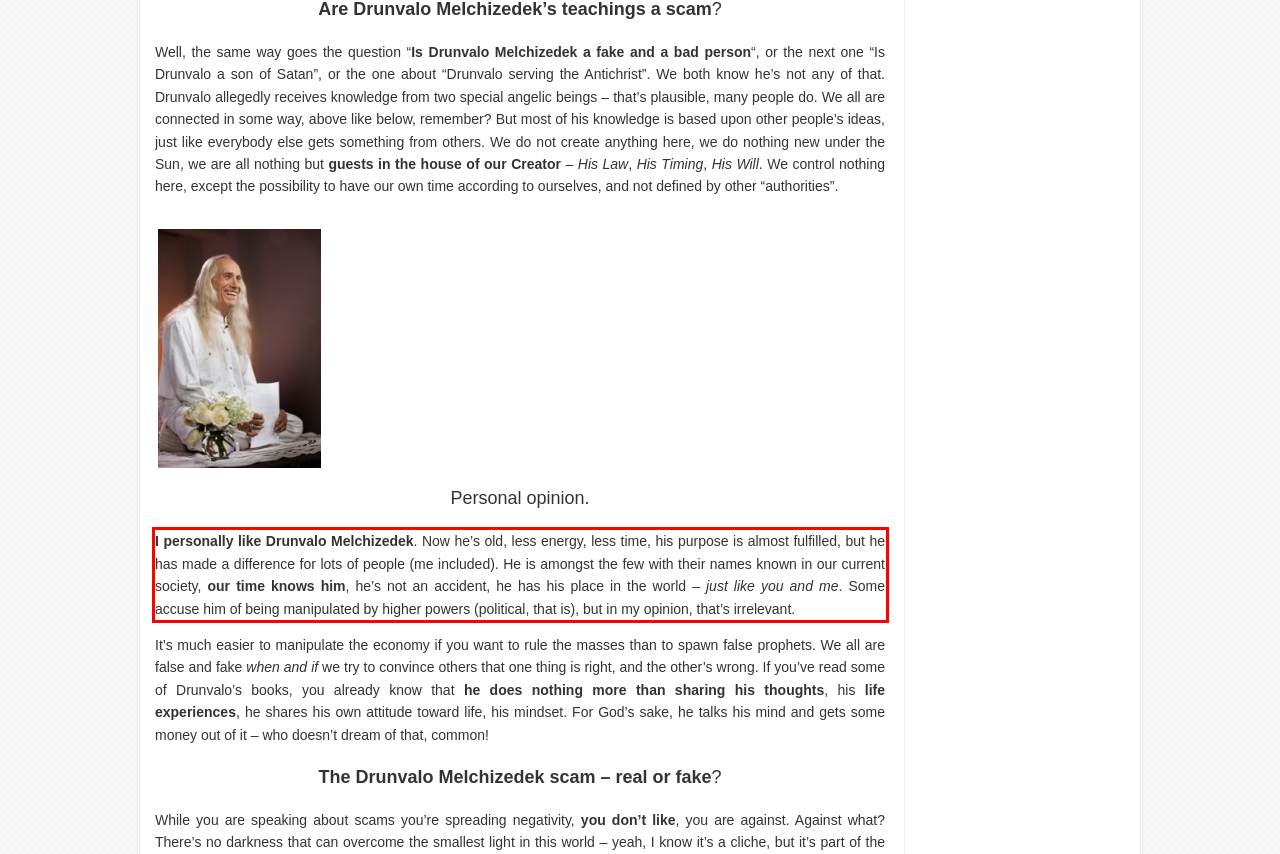Please recognize and transcribe the text located inside the red bounding box in the webpage image.

I personally like Drunvalo Melchizedek. Now he’s old, less energy, less time, his purpose is almost fulfilled, but he has made a difference for lots of people (me included). He is amongst the few with their names known in our current society, our time knows him, he’s not an accident, he has his place in the world – just like you and me. Some accuse him of being manipulated by higher powers (political, that is), but in my opinion, that’s irrelevant.